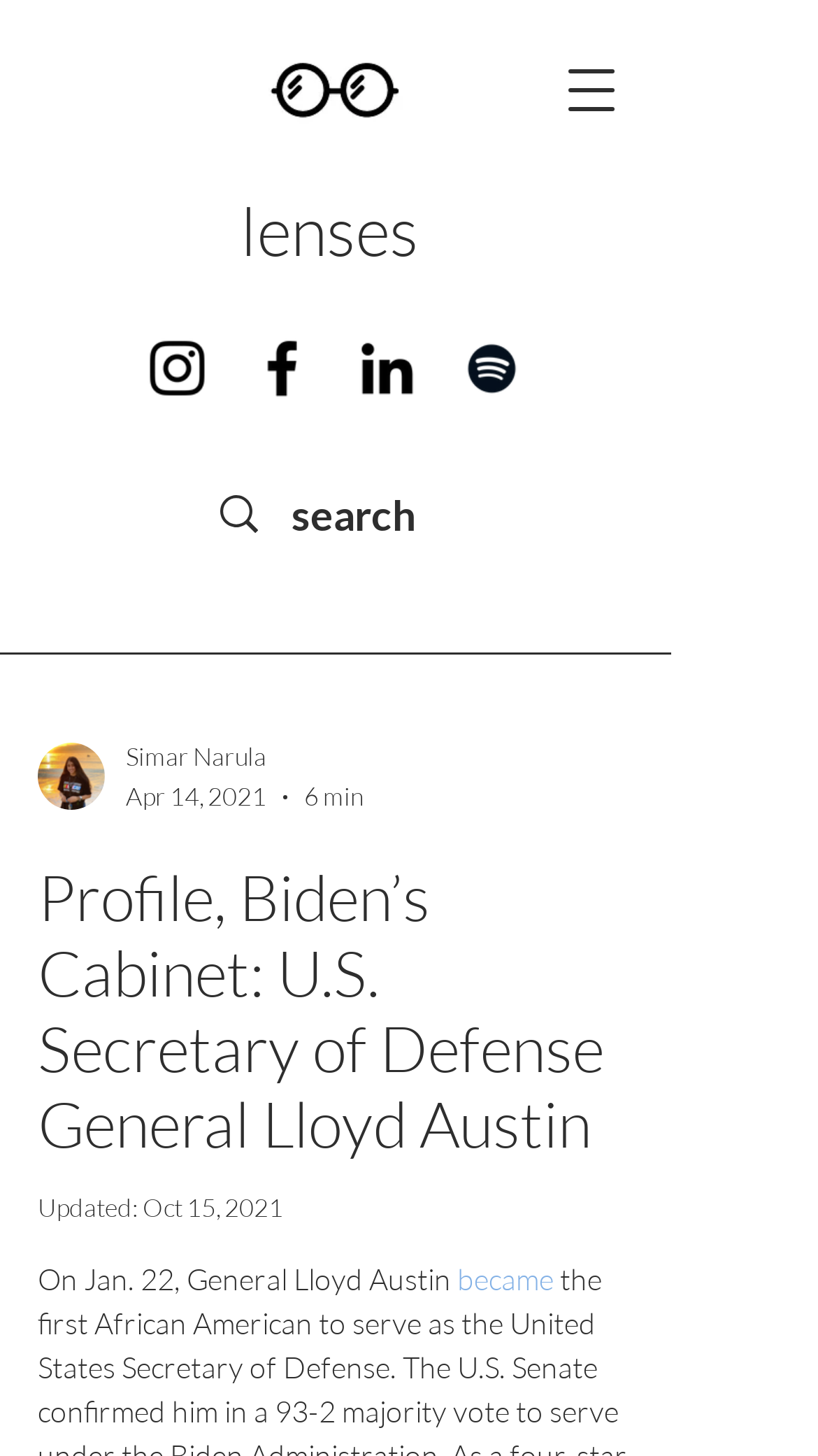Kindly determine the bounding box coordinates of the area that needs to be clicked to fulfill this instruction: "Open navigation menu".

[0.659, 0.026, 0.787, 0.098]